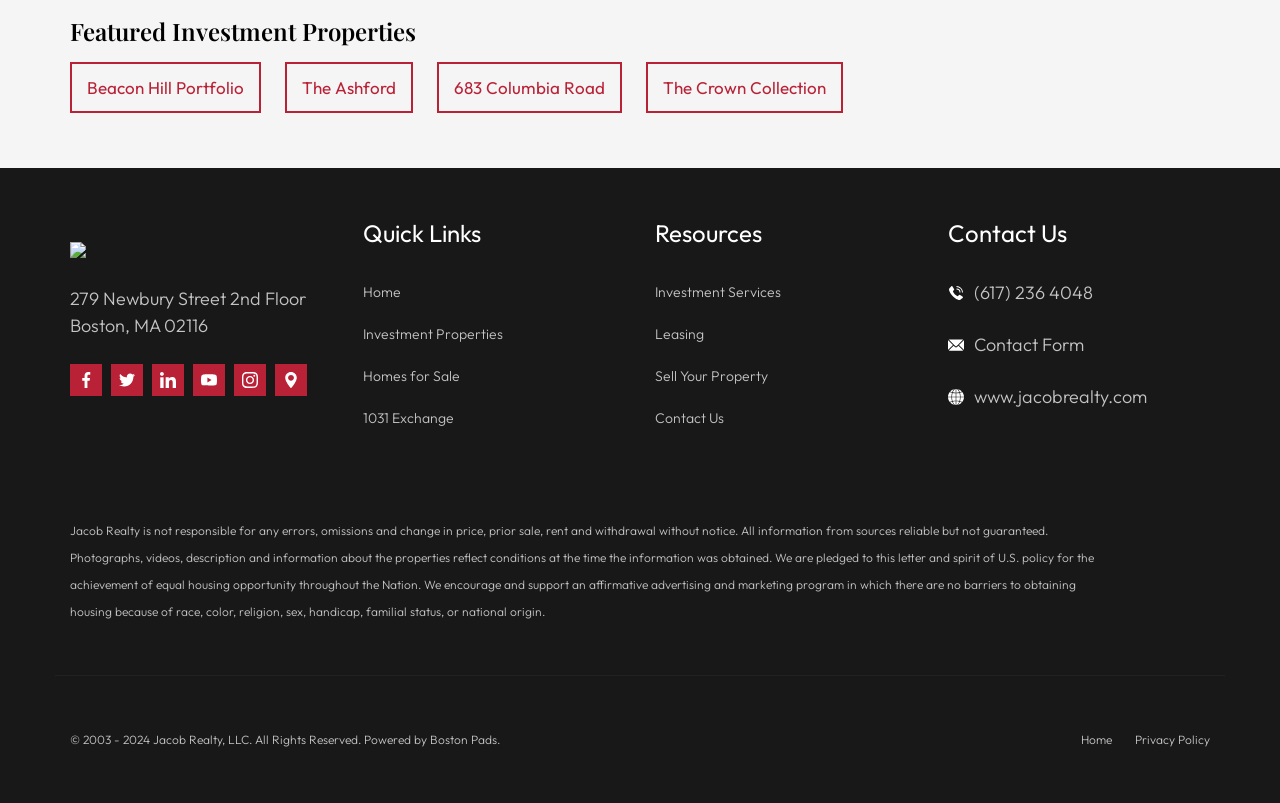Specify the bounding box coordinates of the area that needs to be clicked to achieve the following instruction: "Contact the college".

None